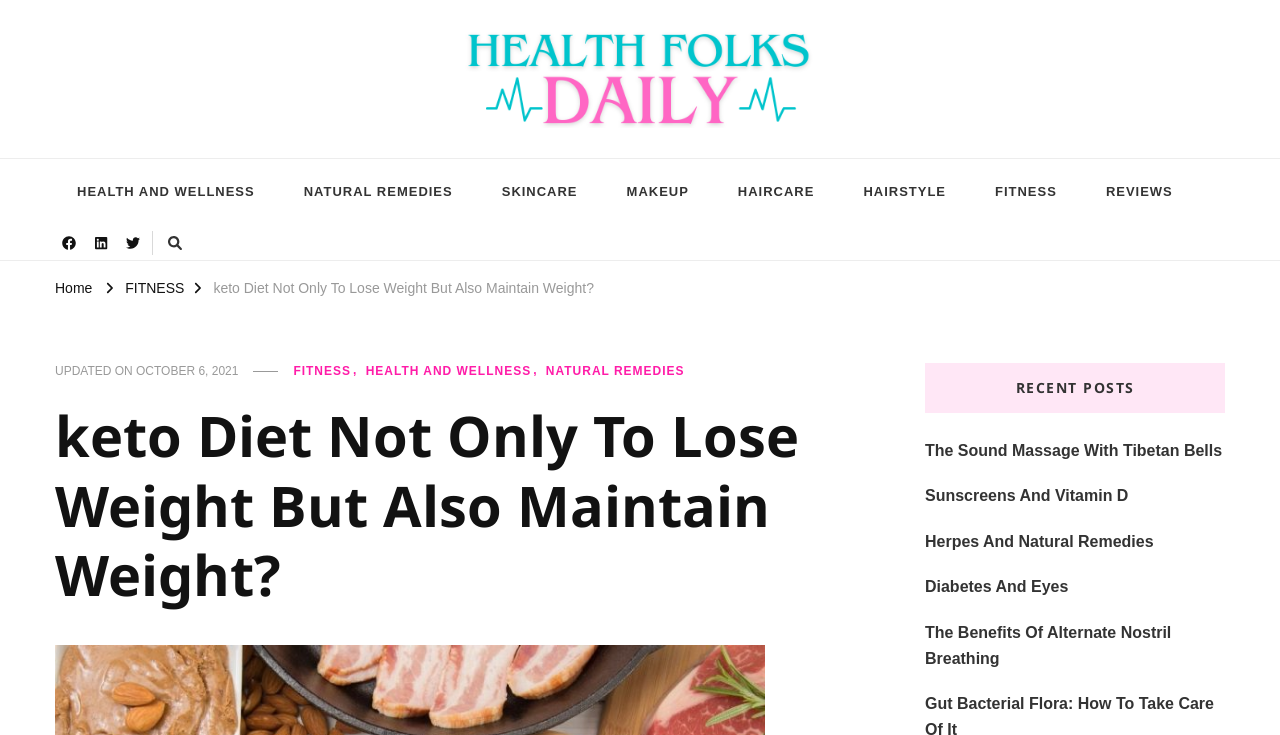Given the webpage screenshot, identify the bounding box of the UI element that matches this description: "MAKEUP".

[0.472, 0.217, 0.555, 0.307]